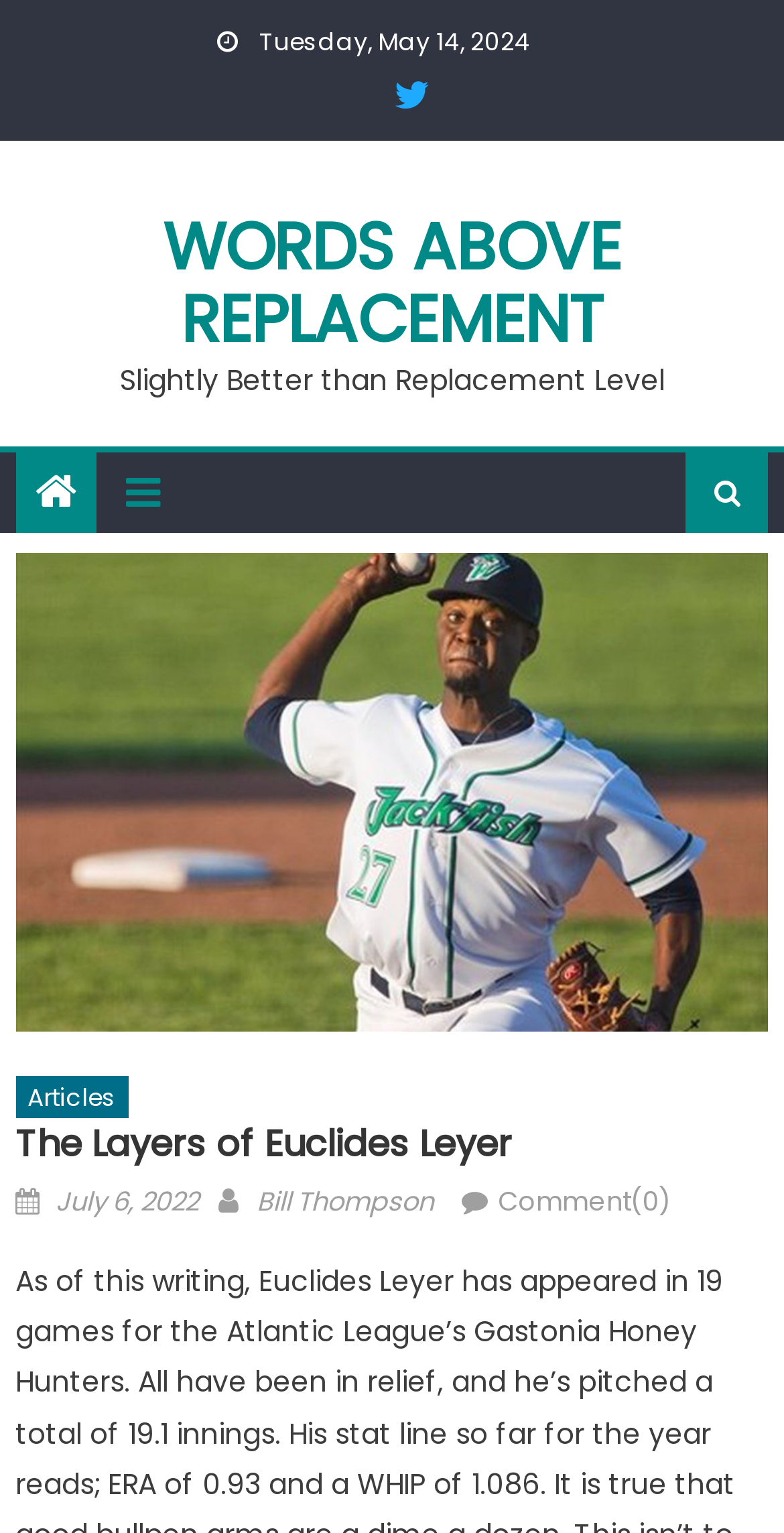What is the date of the article?
Based on the image content, provide your answer in one word or a short phrase.

July 6, 2022